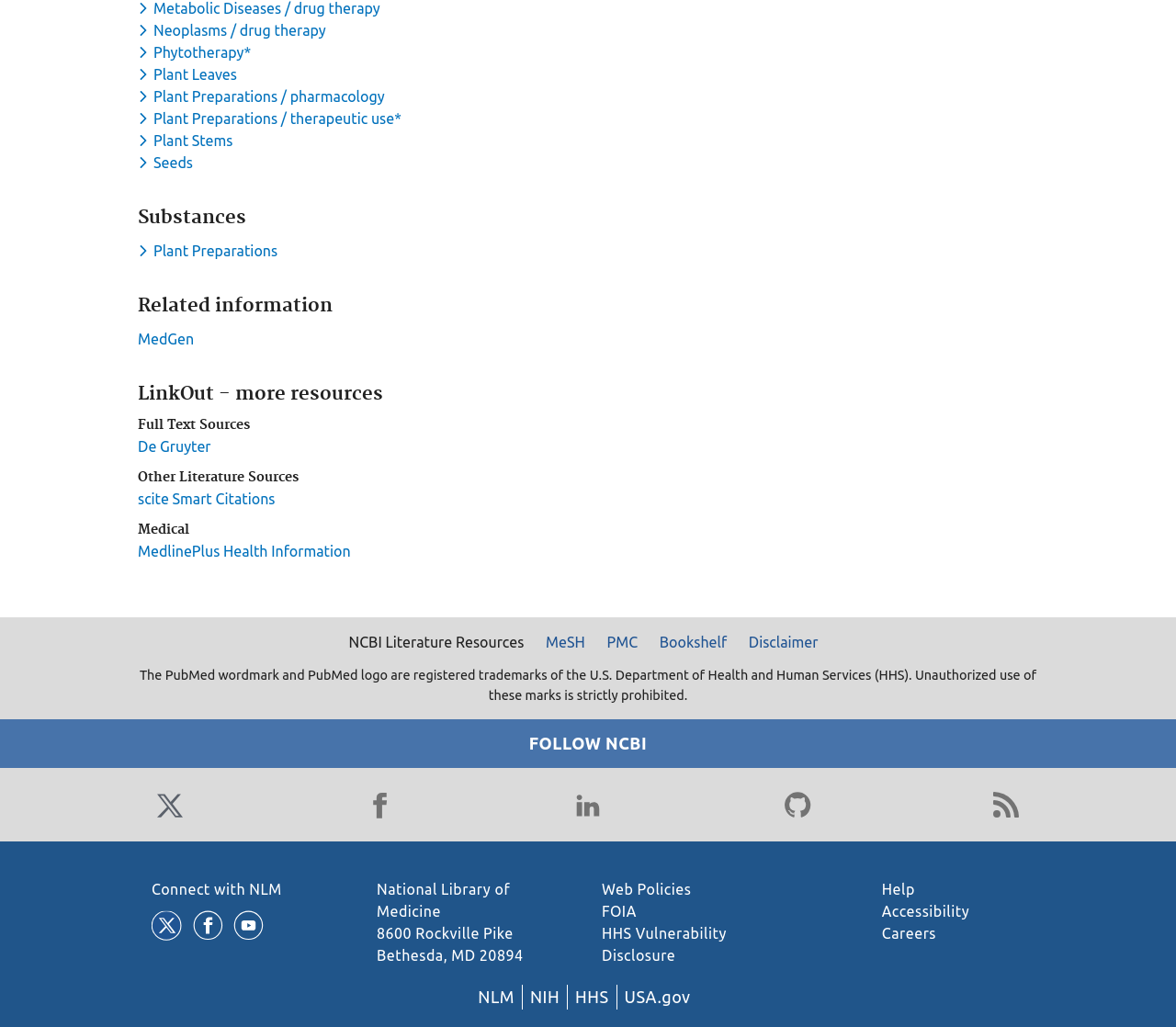What is the main category of substances?
Kindly answer the question with as much detail as you can.

Based on the webpage, the main category of substances is 'Plant' because there are multiple buttons related to plant-based substances, such as 'Plant Leaves', 'Plant Preparations', and 'Plant Stems'.